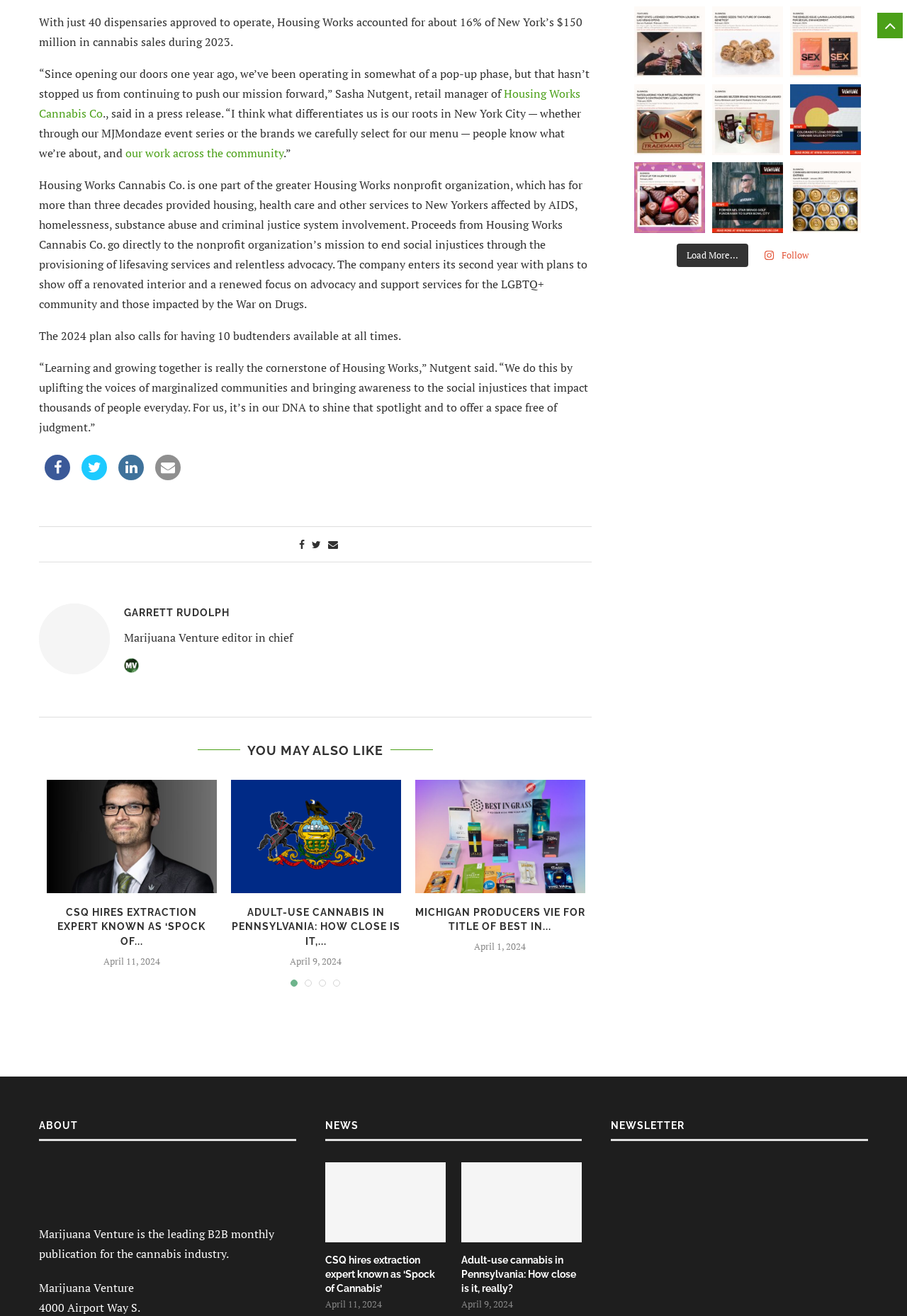Please predict the bounding box coordinates (top-left x, top-left y, bottom-right x, bottom-right y) for the UI element in the screenshot that fits the description: Follow

[0.832, 0.185, 0.902, 0.203]